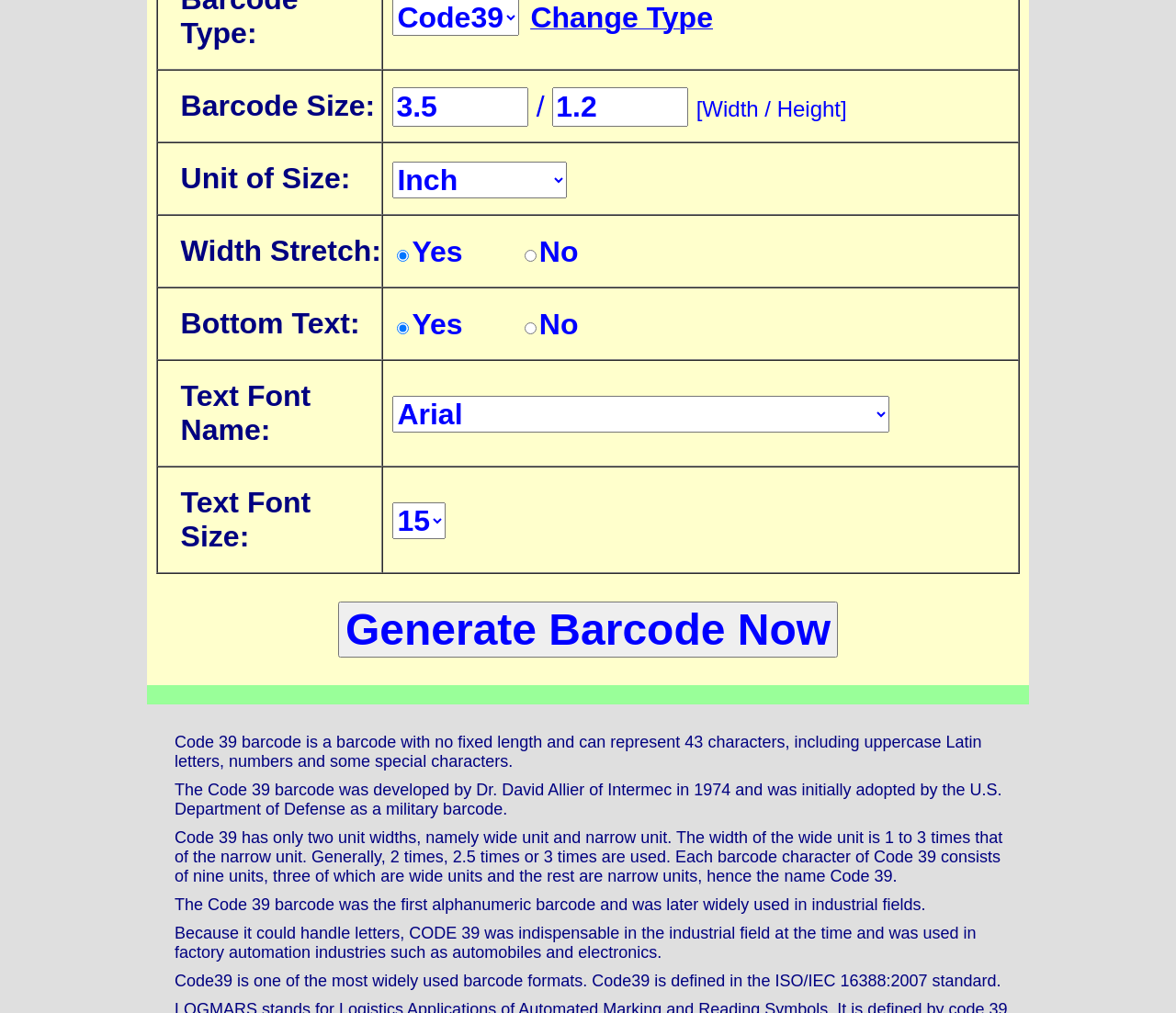Show the bounding box coordinates for the HTML element as described: "value="Generate Barcode Now"".

[0.287, 0.594, 0.713, 0.649]